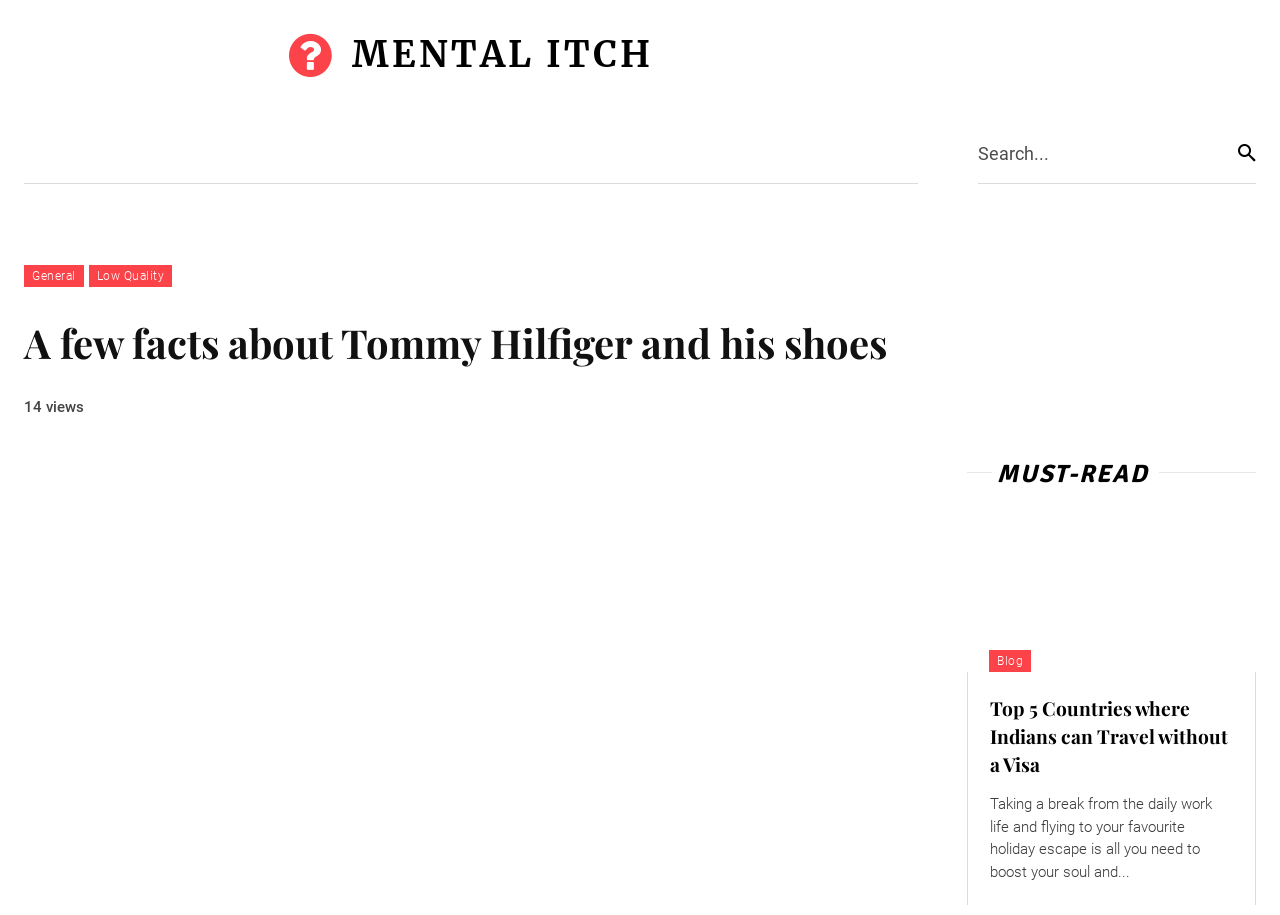Is there a search function on the webpage?
Based on the screenshot, respond with a single word or phrase.

Yes